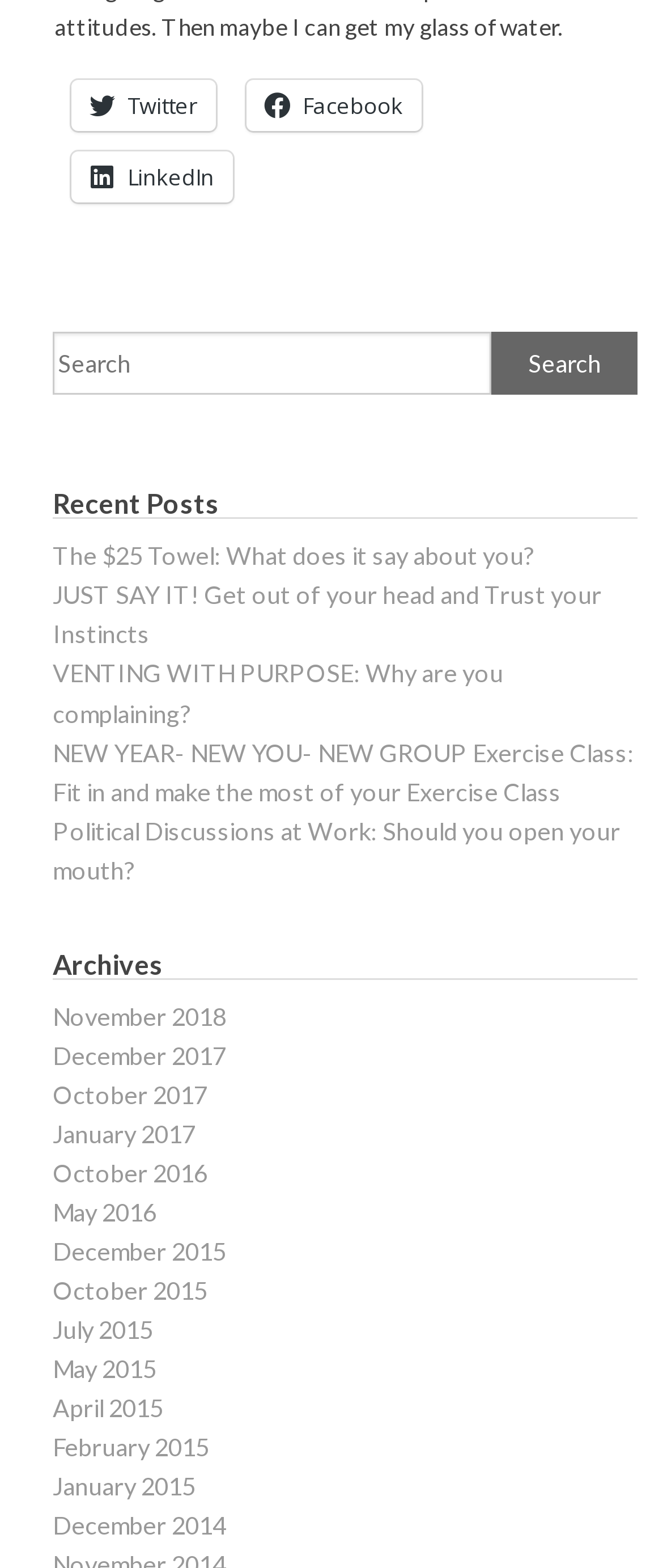Specify the bounding box coordinates for the region that must be clicked to perform the given instruction: "Search for something".

[0.079, 0.212, 0.741, 0.252]